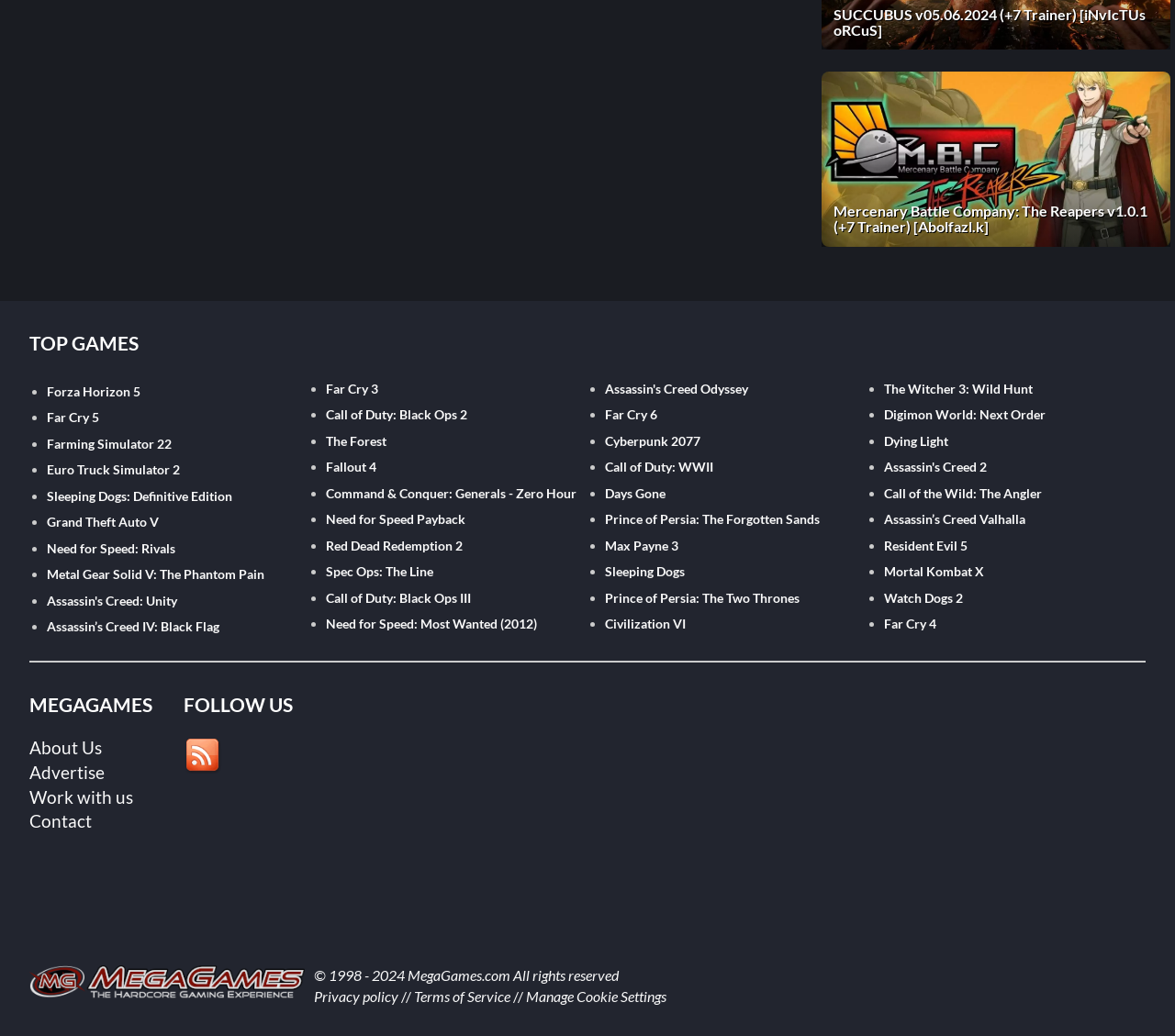Find the bounding box coordinates of the area to click in order to follow the instruction: "Click on Mercenary Battle Company: The Reapers v1.0.1 (+7 Trainer) [Abolfazl.k]".

[0.699, 0.07, 0.996, 0.238]